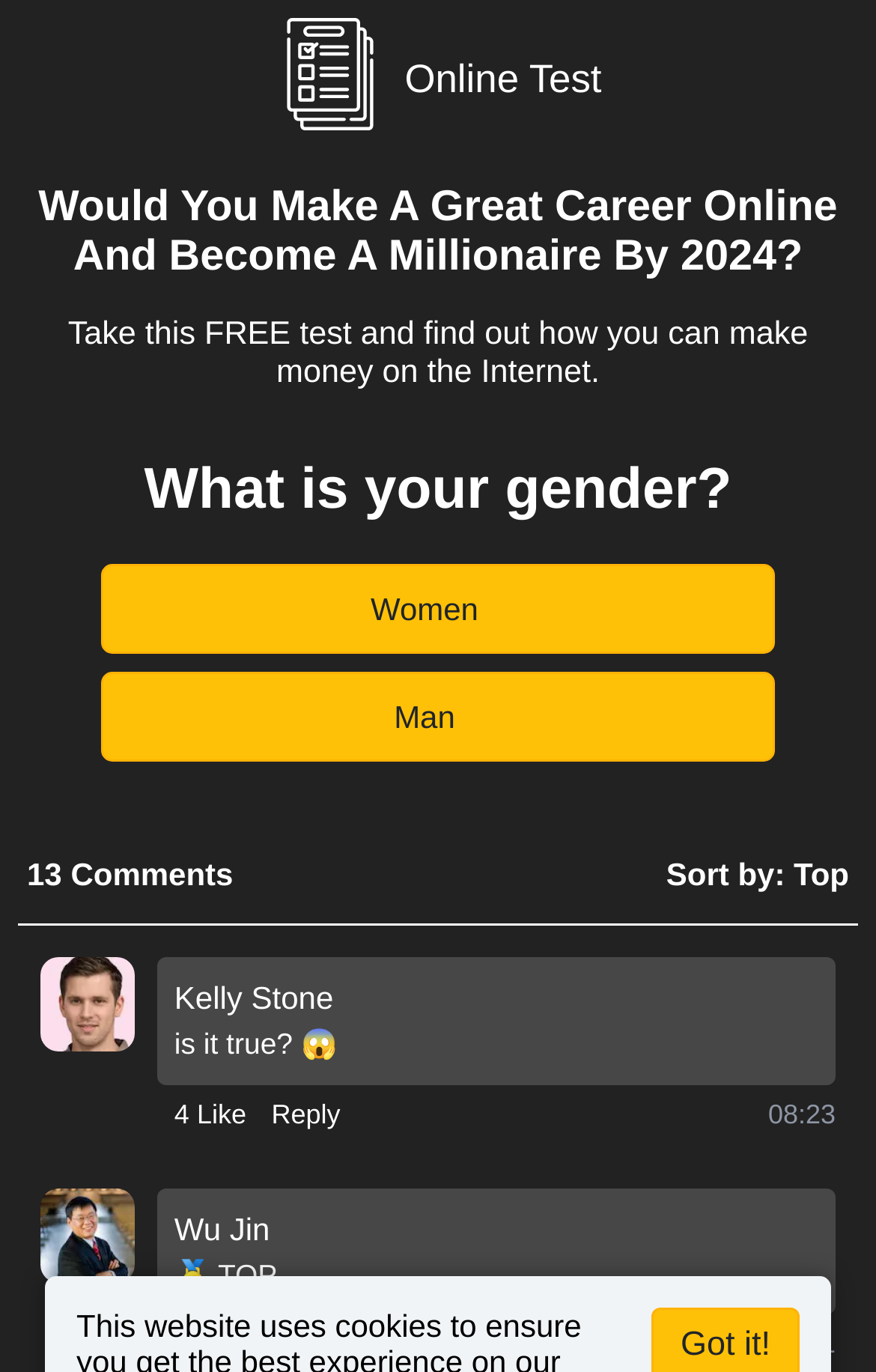How many images are on the webpage?
Please provide a single word or phrase as your answer based on the screenshot.

3